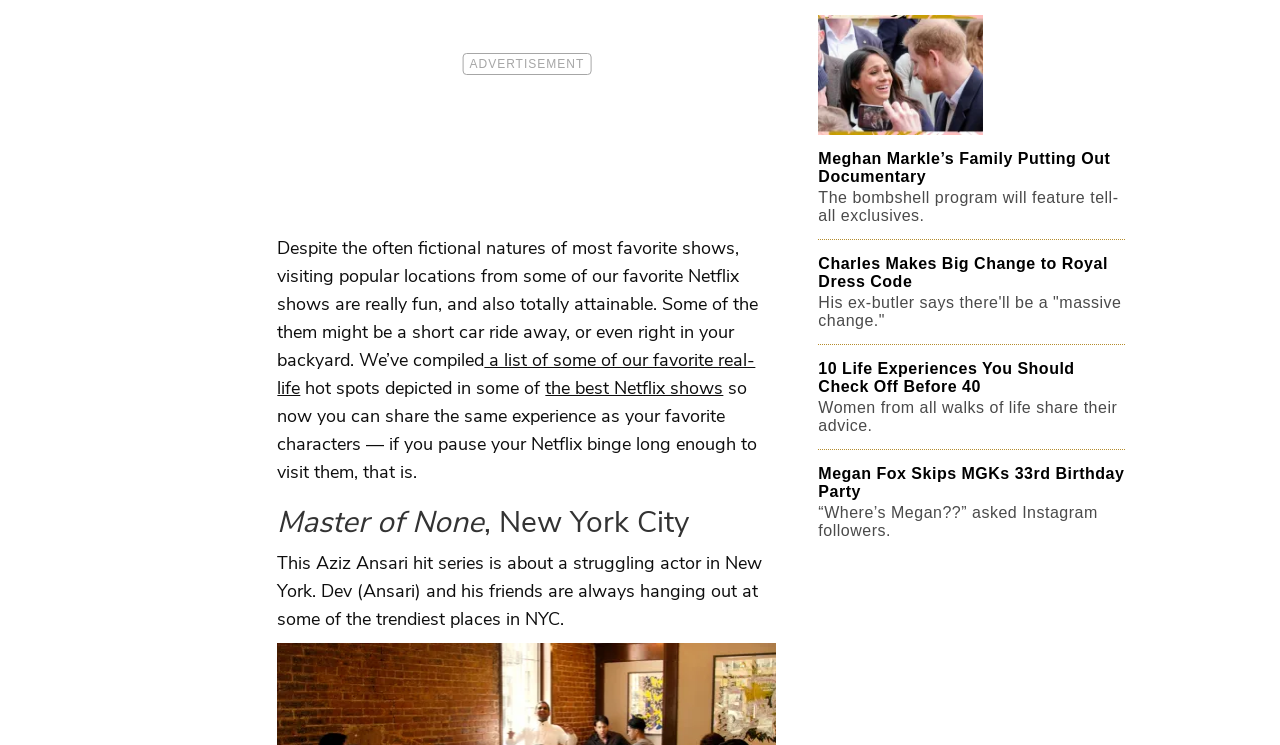What is the name of the royal family member mentioned in the article about a dress code change?
Based on the image, provide your answer in one word or phrase.

Charles